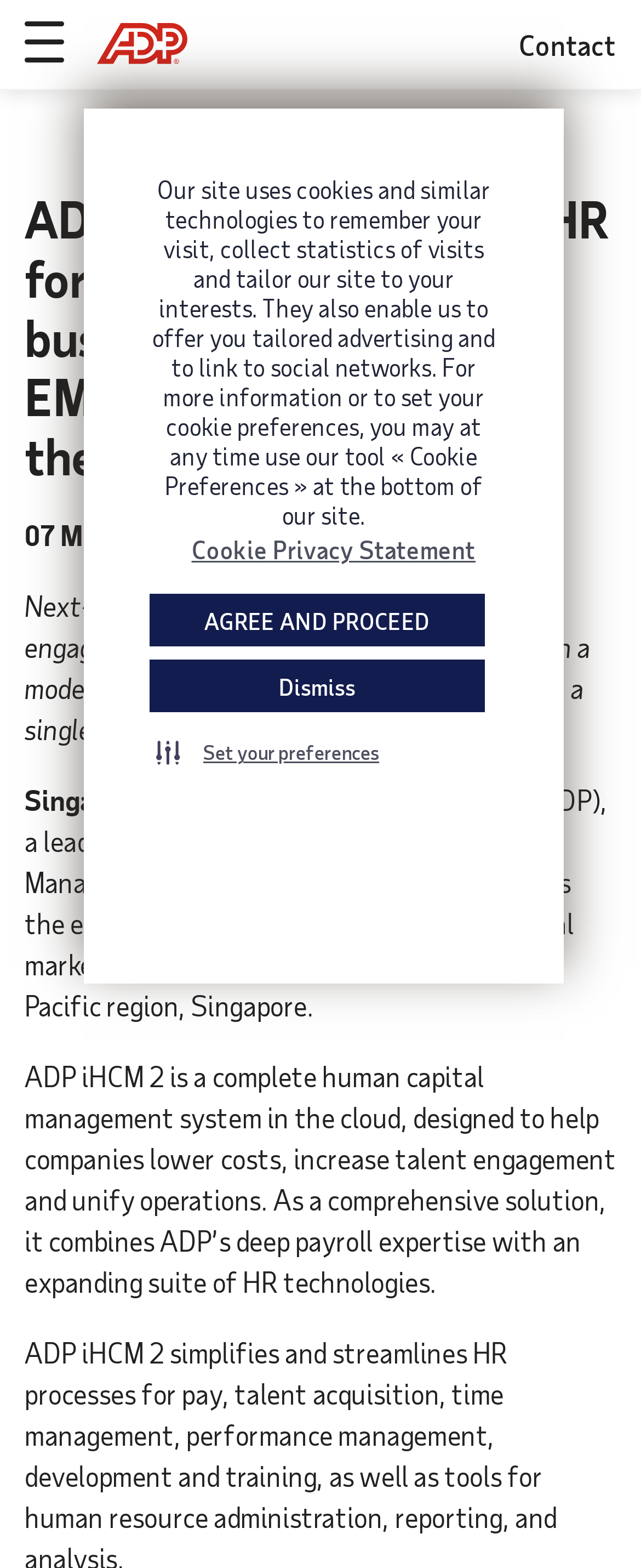Using the webpage screenshot, locate the HTML element that fits the following description and provide its bounding box: "Contact".

[0.809, 0.015, 0.962, 0.041]